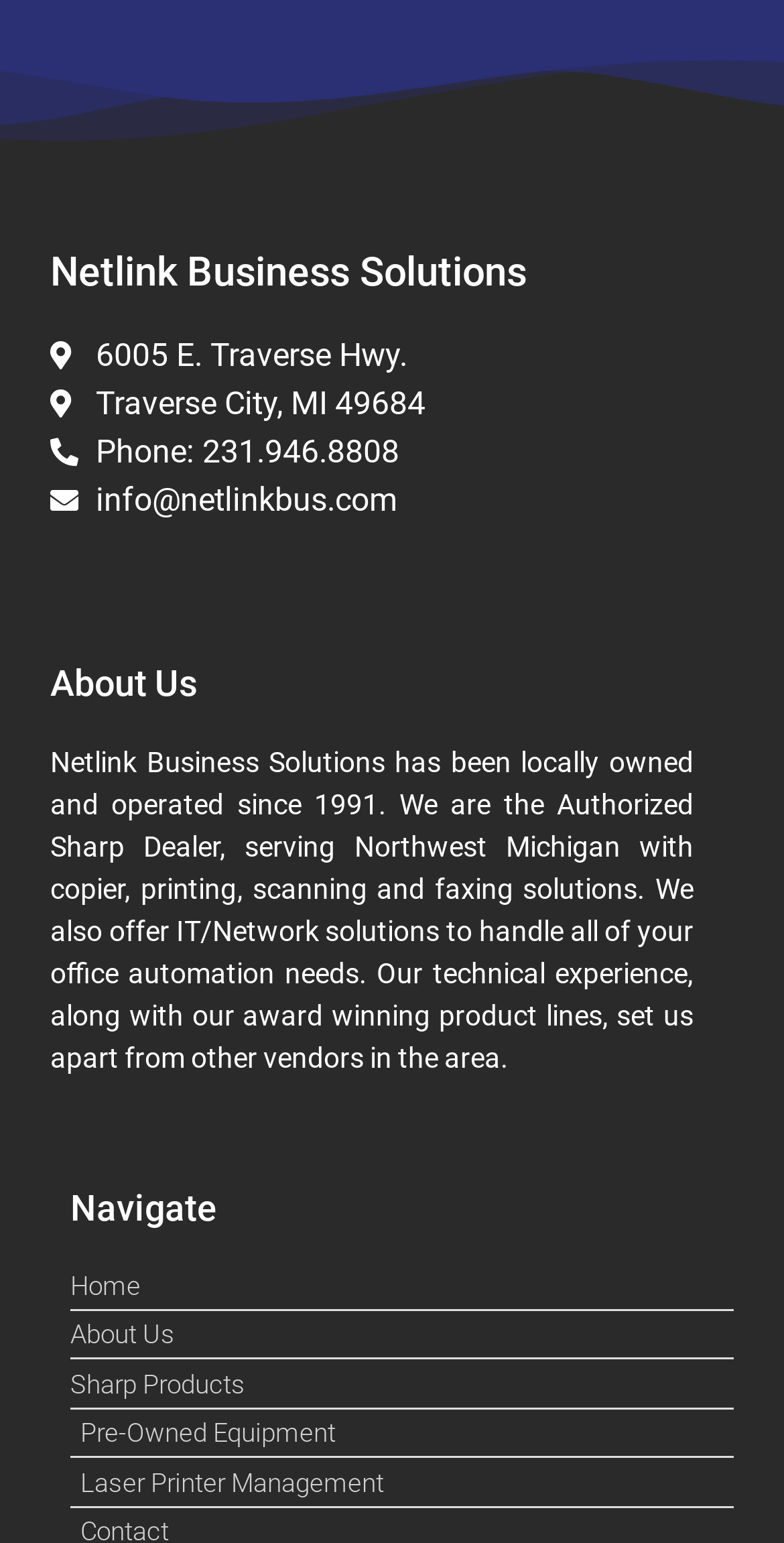Please determine the bounding box coordinates of the element's region to click for the following instruction: "explore Sharp products".

[0.09, 0.884, 0.936, 0.91]